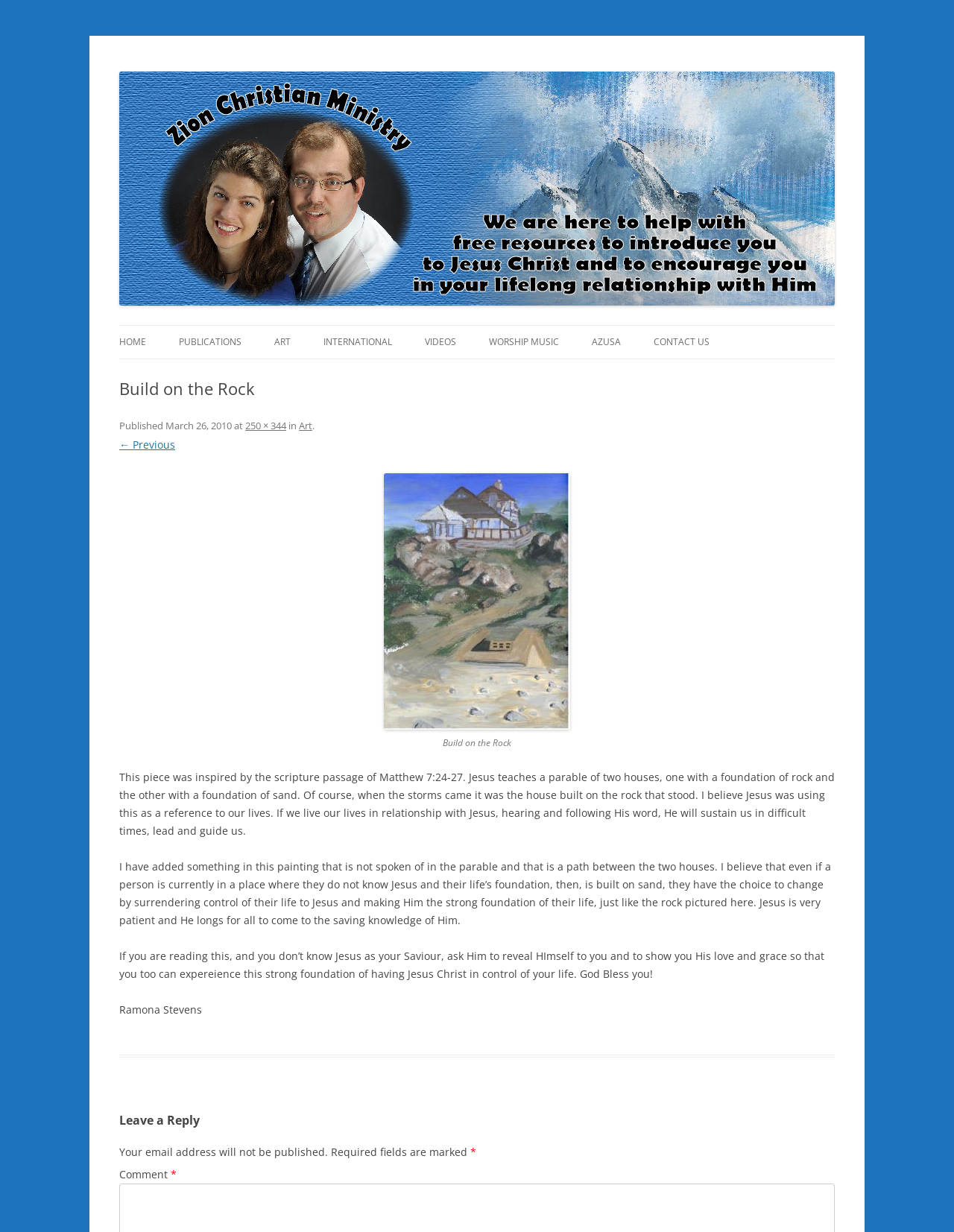Please identify the bounding box coordinates of the clickable area that will fulfill the following instruction: "Read the article 'How to be grateful?'". The coordinates should be in the format of four float numbers between 0 and 1, i.e., [left, top, right, bottom].

None